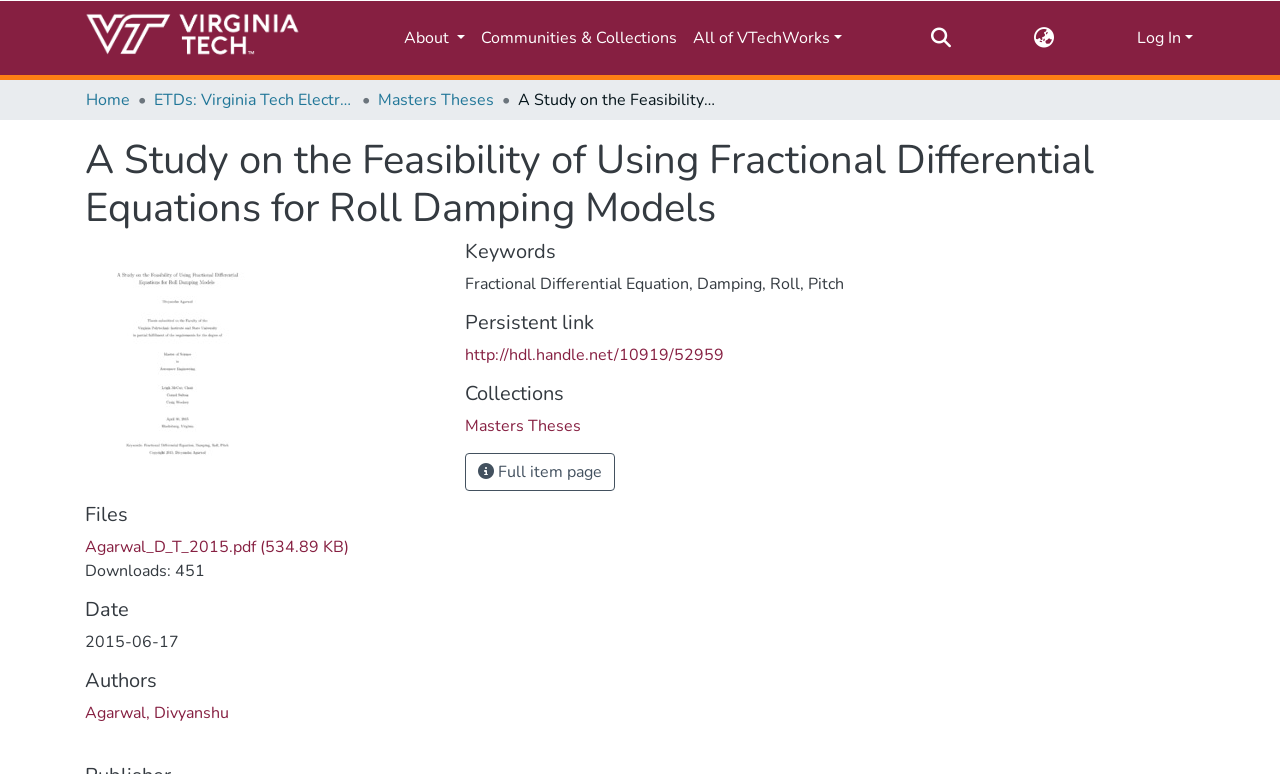Refer to the image and offer a detailed explanation in response to the question: What is the date of the study?

I found the answer by looking at the text '2015-06-17' under the 'Date' heading. This text indicates the date of the study.